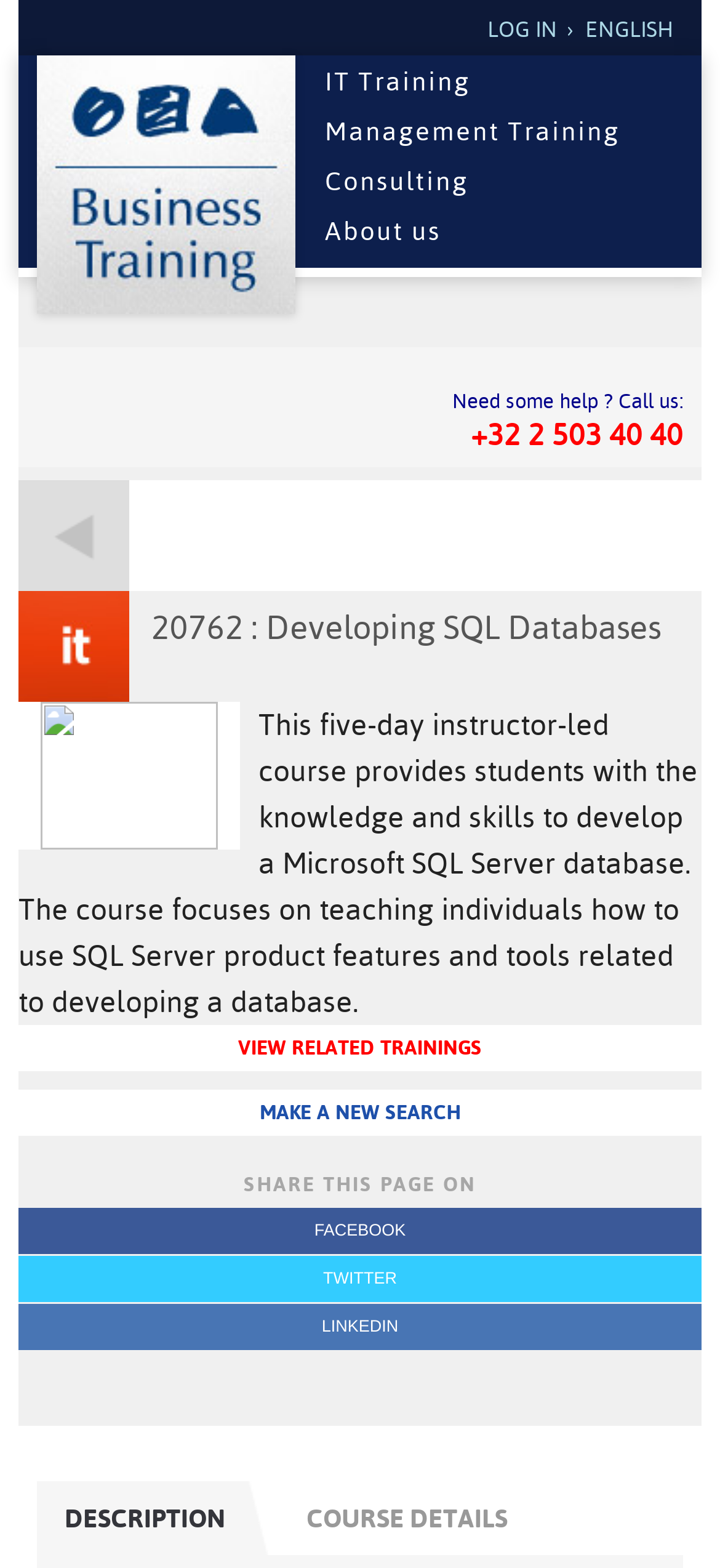Given the content of the image, can you provide a detailed answer to the question?
How many social media platforms can you share this page on?

The number of social media platforms can be found by counting the links under the 'SHARE THIS PAGE ON' heading, which are 'FACEBOOK', 'TWITTER', and 'LINKEDIN'.